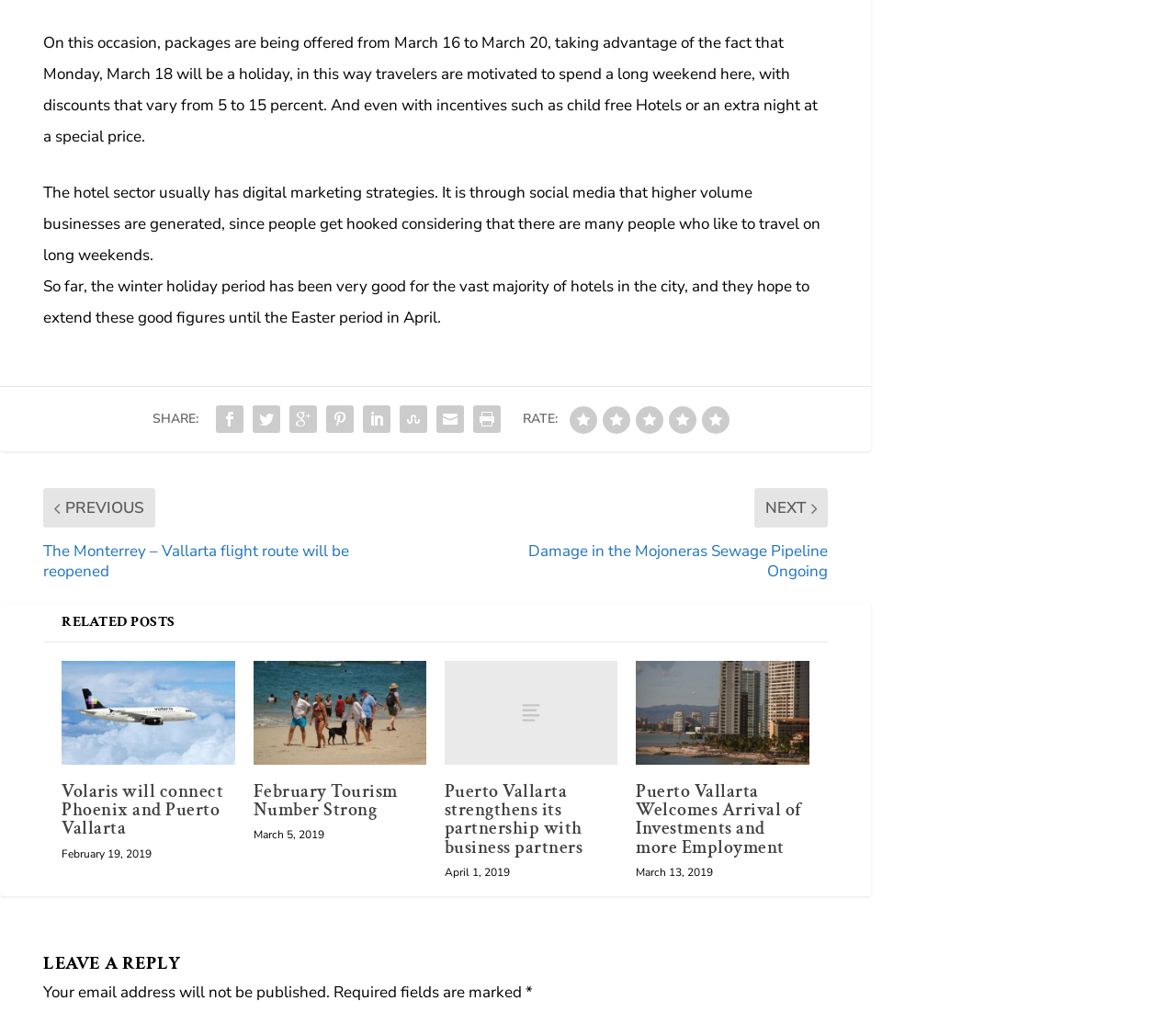Determine the bounding box coordinates for the area that should be clicked to carry out the following instruction: "View the 'Authors' page".

None